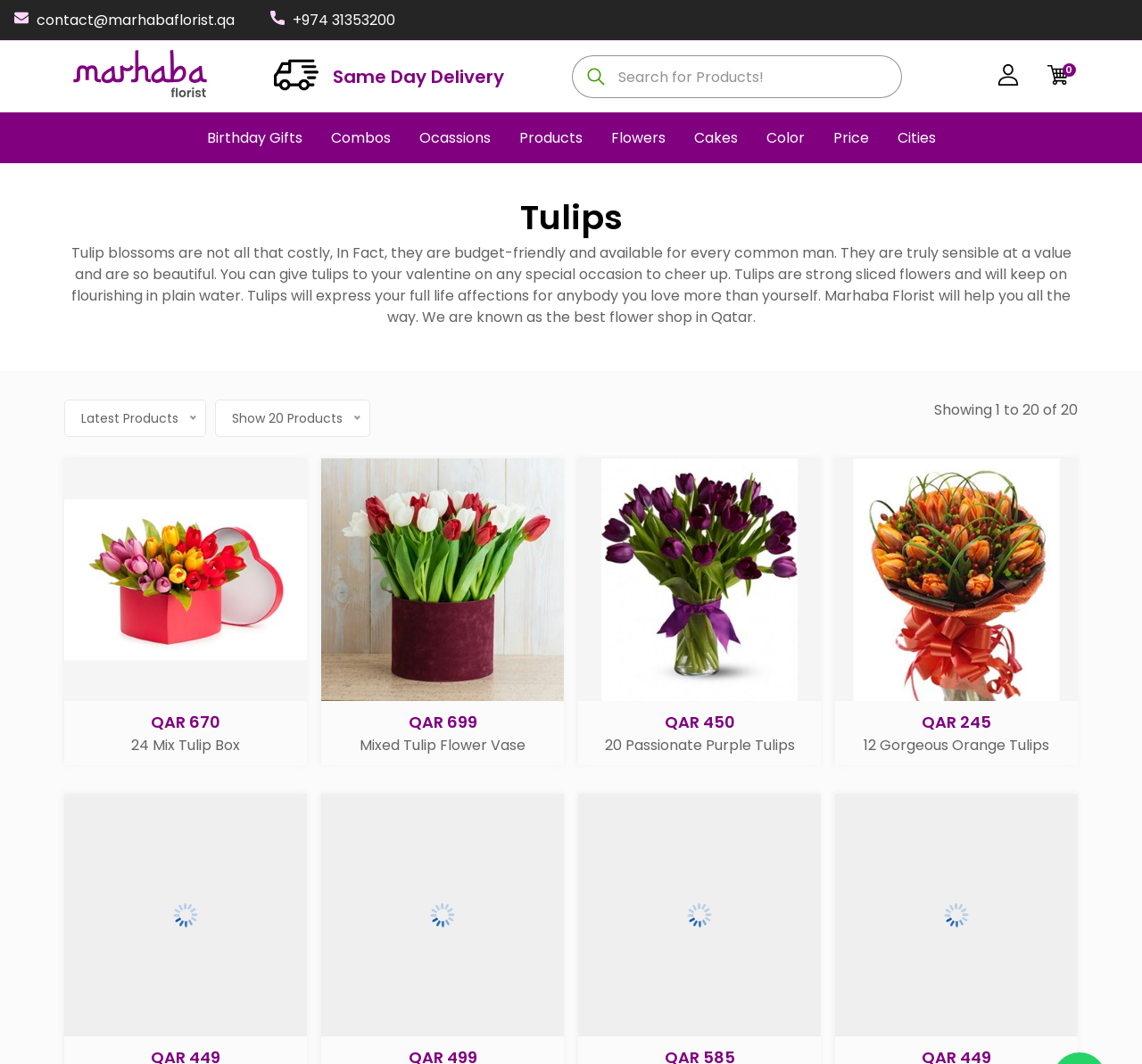What is the phone number of Marhaba Florist?
Give a detailed and exhaustive answer to the question.

The phone number of Marhaba Florist can be found on the top of the webpage, next to the contact email. It is displayed as a link with the text '+974 31353200'.